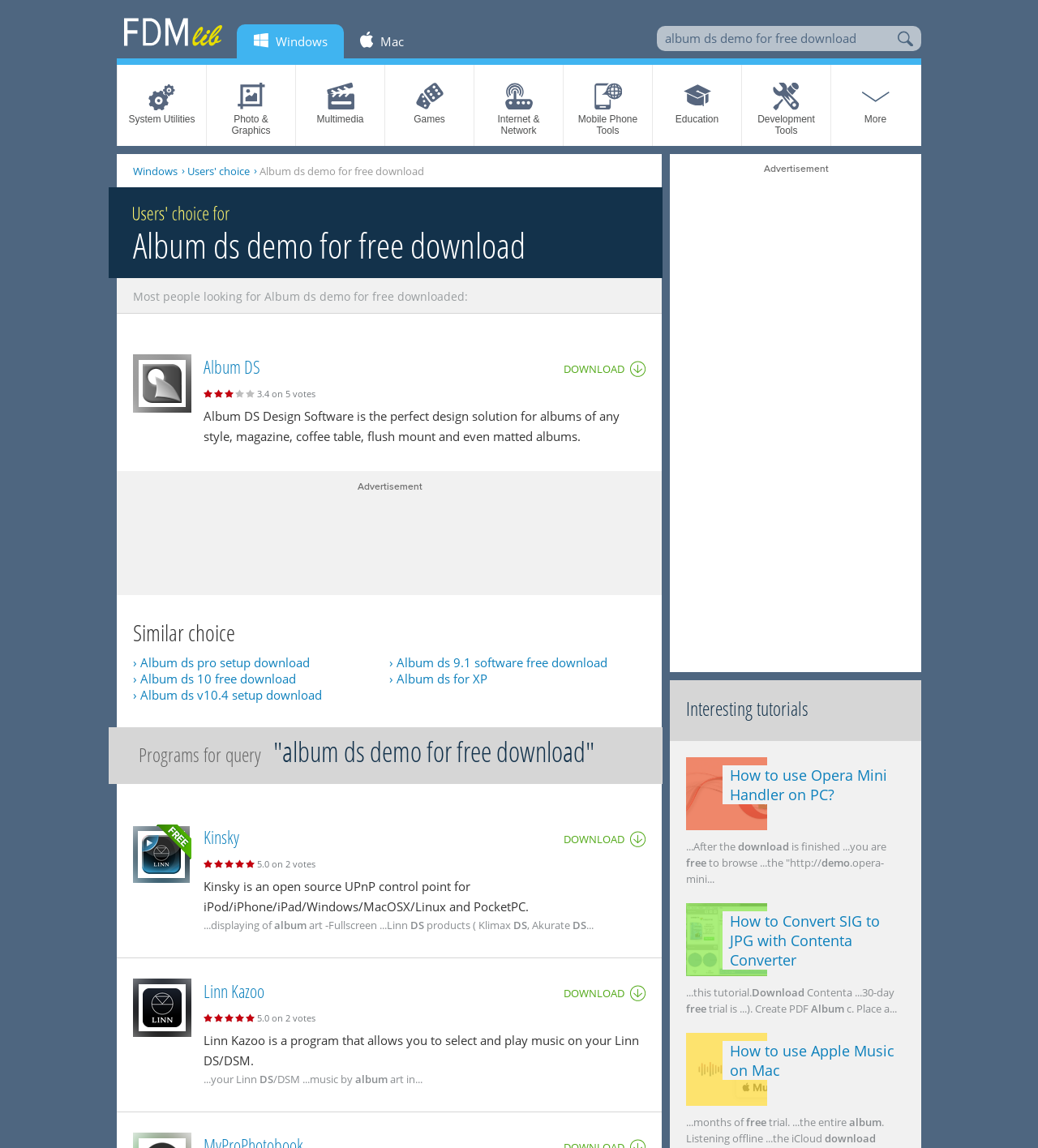Determine the bounding box coordinates of the target area to click to execute the following instruction: "Click on Windows."

[0.228, 0.029, 0.331, 0.043]